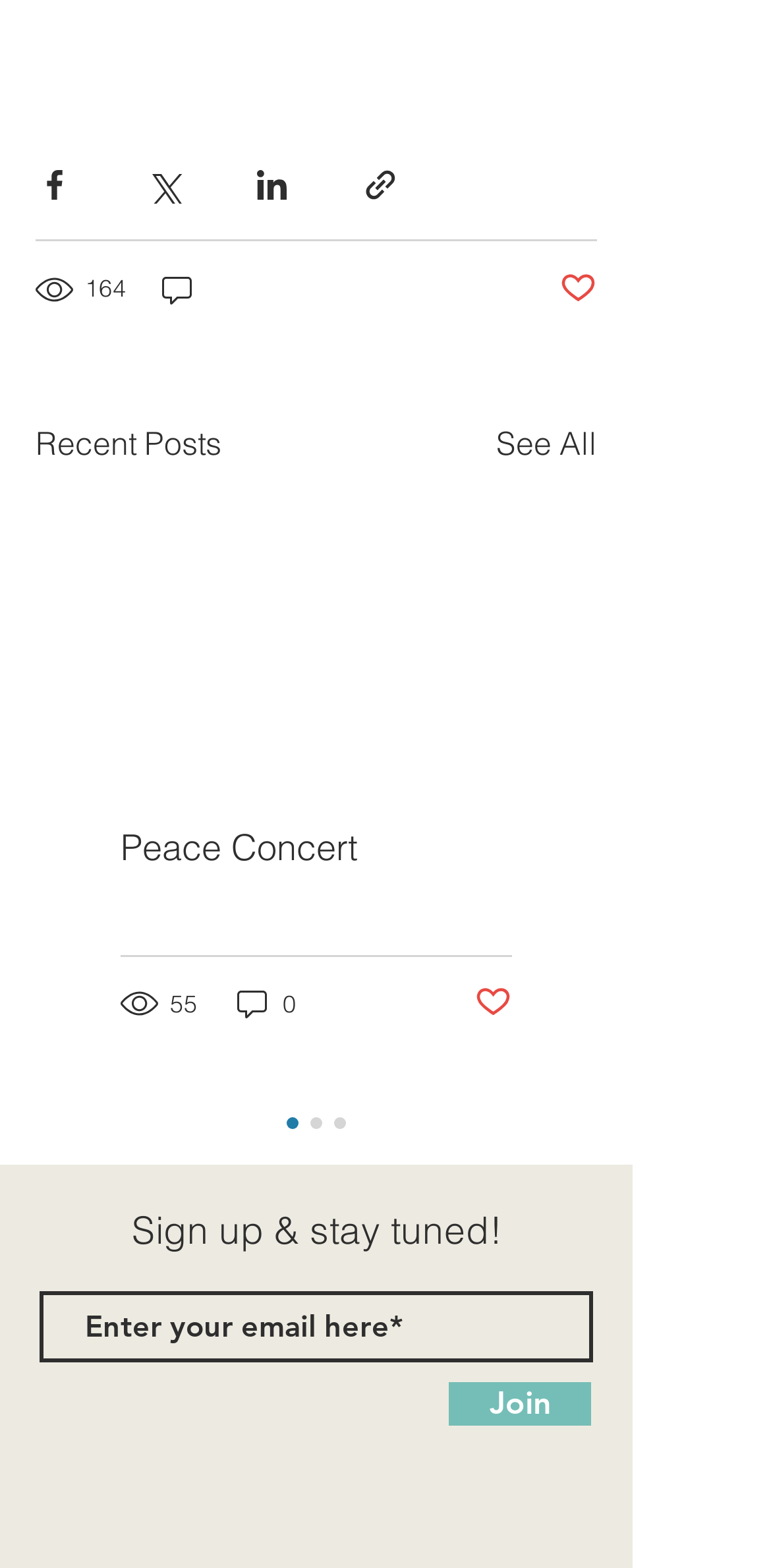Carefully examine the image and provide an in-depth answer to the question: What is the purpose of the 'Join' button?

The 'Join' button is used to sign up for a newsletter, as it is located next to the textbox that requires an email address and has a heading 'Sign up & stay tuned!'.